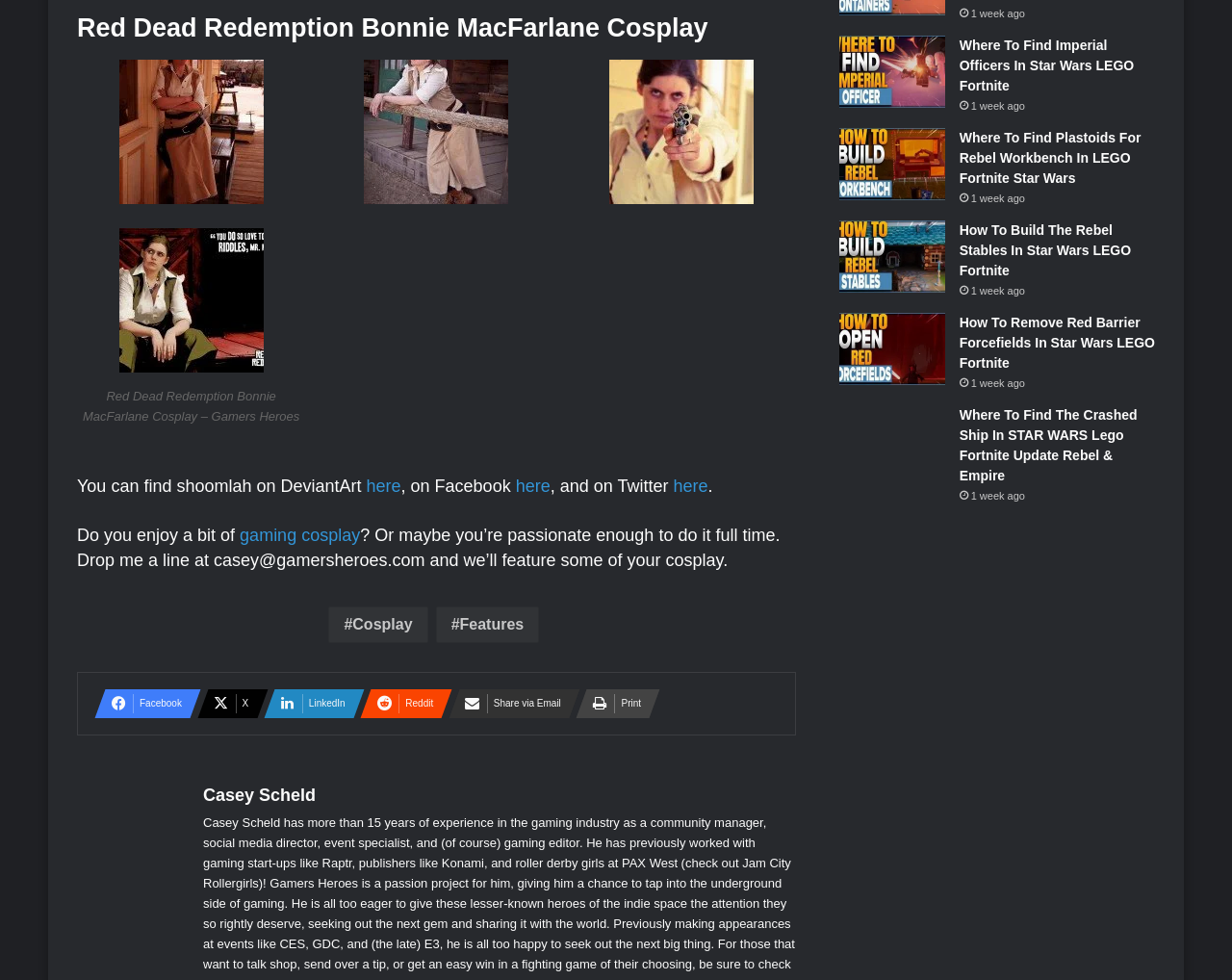How many social media links are there?
Give a single word or phrase answer based on the content of the image.

5